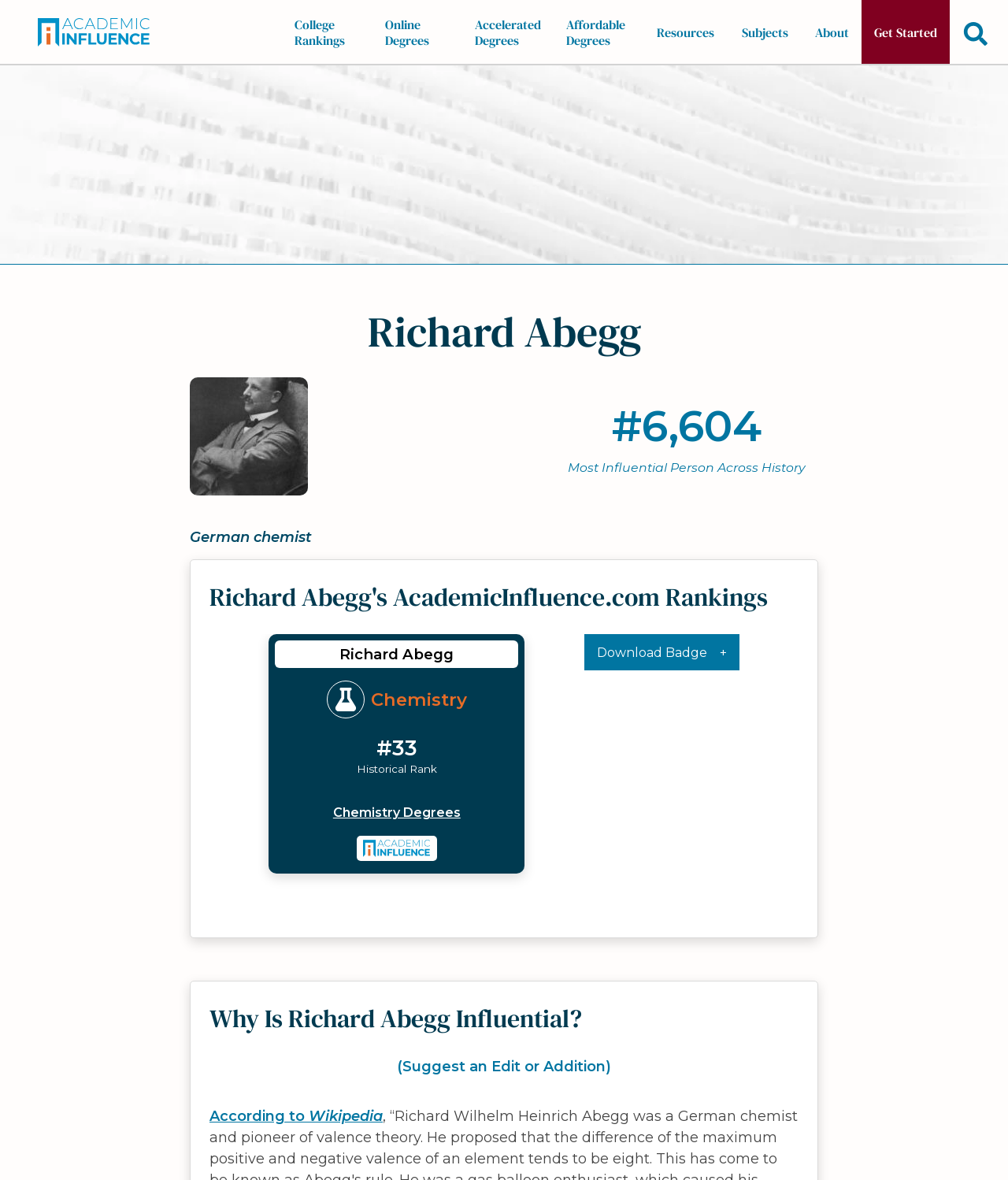What is the name of the person on this webpage?
Could you please answer the question thoroughly and with as much detail as possible?

I determined the answer by looking at the heading 'Richard Abegg' and the image with the alt text 'Richard' which suggests that the webpage is about a person named Richard Abegg.